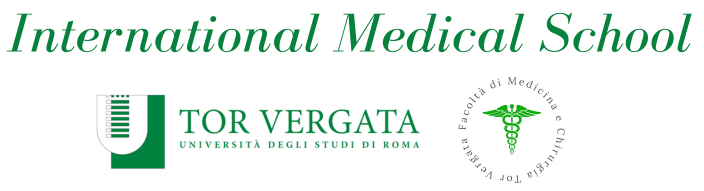Offer a meticulous description of the image.

This image features the logo and title of the "International Medical School" associated with the University of Tor Vergata, located in Rome. The design incorporates the university's emblematic green and white color palette, highlighting the institution's identity. 

Centered in the image is the prominent title "International Medical School," rendered in an elegant green font, symbolizing growth and vitality. On the left, the University of Tor Vergata logo combines a stylized depiction of a vertical line and the letter "U," emphasizing modernity and academic excellence. Below the logo, the full name in Italian, "Università degli Studi di Roma," further establishes the institution's geographical and academic relevance.

To the right, a detailed emblem features the caduceus symbol, representing medicine and healthcare, accompanied by the Italian text "Facoltà di Medicina e Chirurgia" which translates to "Faculty of Medicine and Surgery." This combination reflects the school’s commitment to medical education and training.

Overall, the image effectively communicates the essence of the International Medical School at Tor Vergata University, encapsulating its dedication to fostering healthcare professionals in a prestigious academic environment.